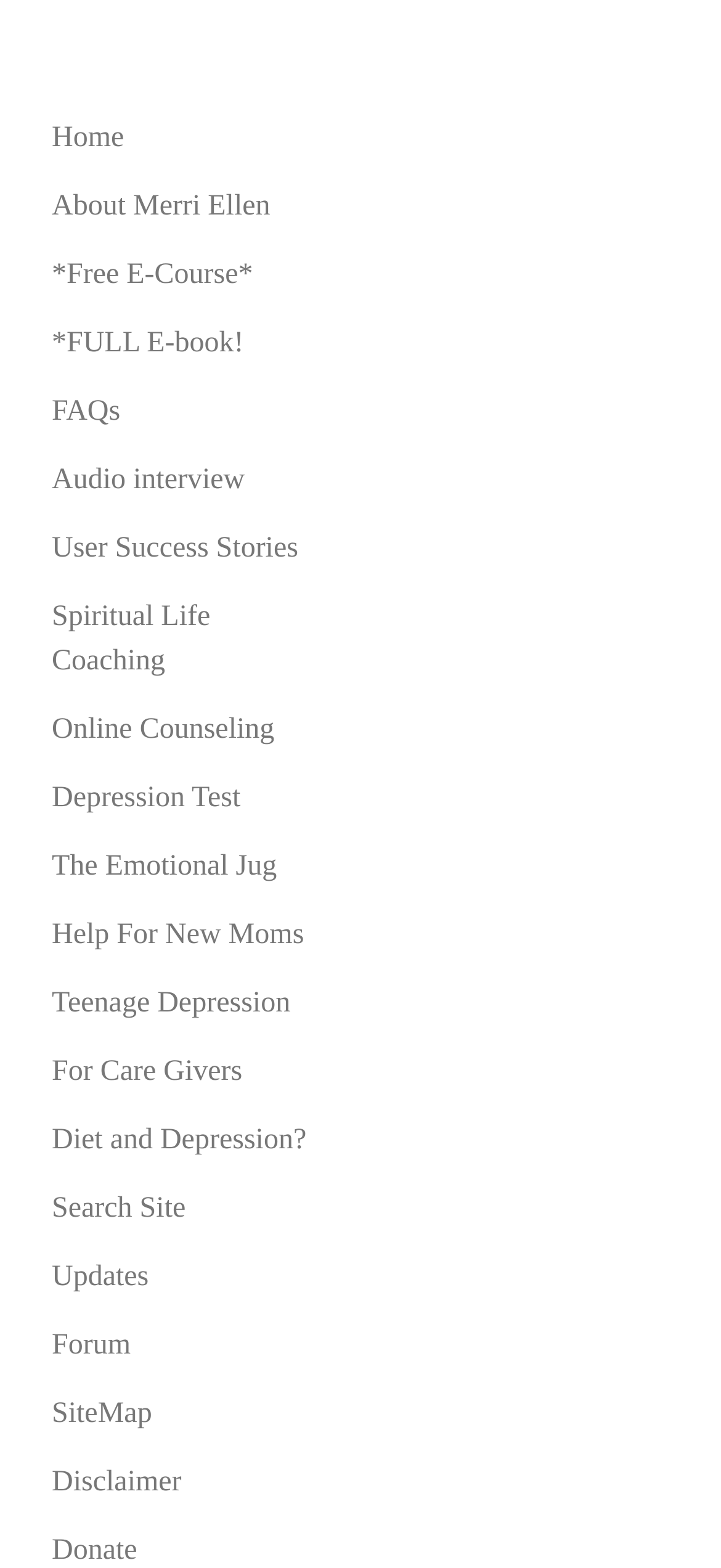Please give a concise answer to this question using a single word or phrase: 
Are there any links related to coaching?

Yes